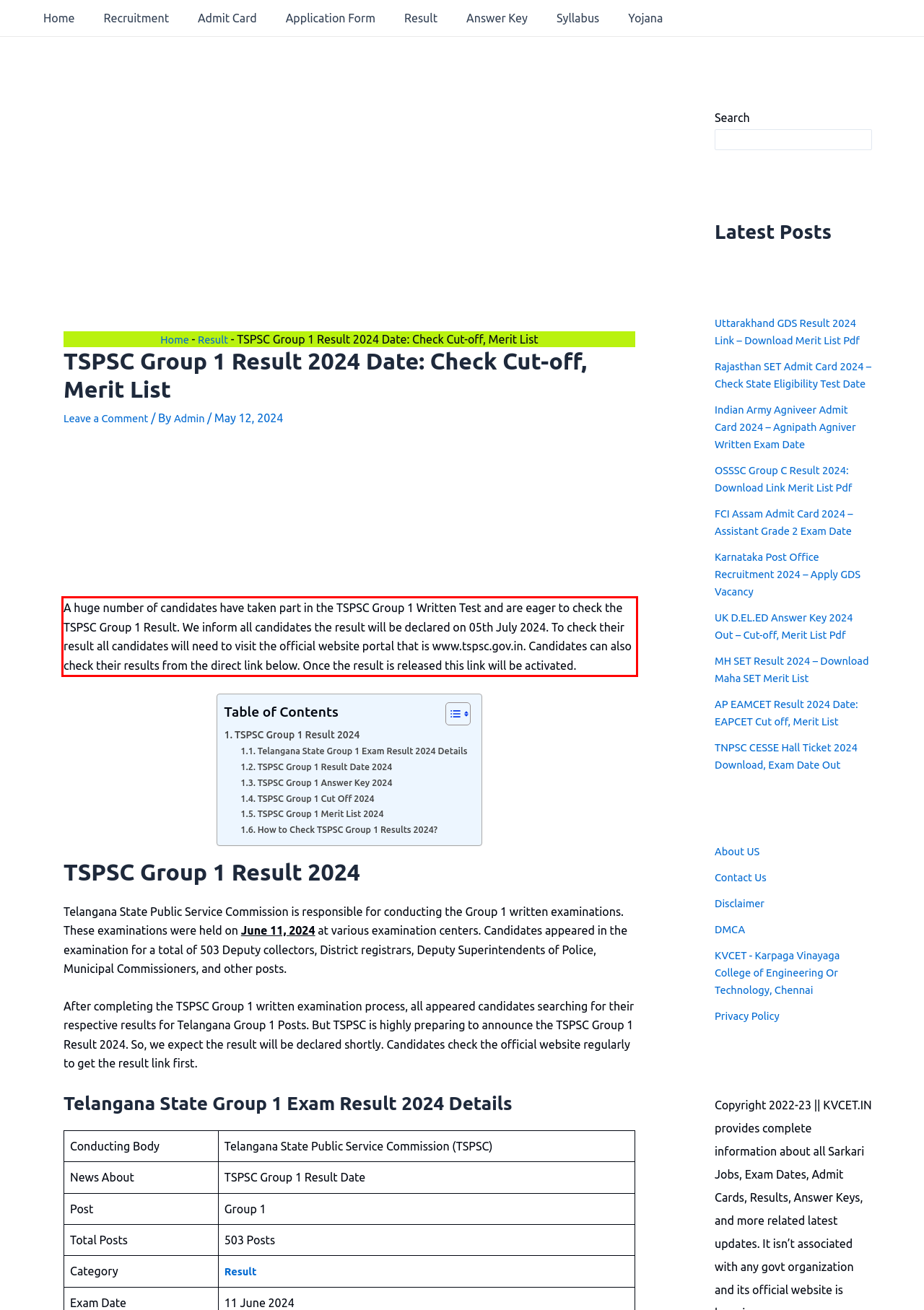Given a screenshot of a webpage containing a red bounding box, perform OCR on the text within this red bounding box and provide the text content.

A huge number of candidates have taken part in the TSPSC Group 1 Written Test and are eager to check the TSPSC Group 1 Result. We inform all candidates the result will be declared on 05th July 2024. To check their result all candidates will need to visit the official website portal that is www.tspsc.gov.in. Candidates can also check their results from the direct link below. Once the result is released this link will be activated.